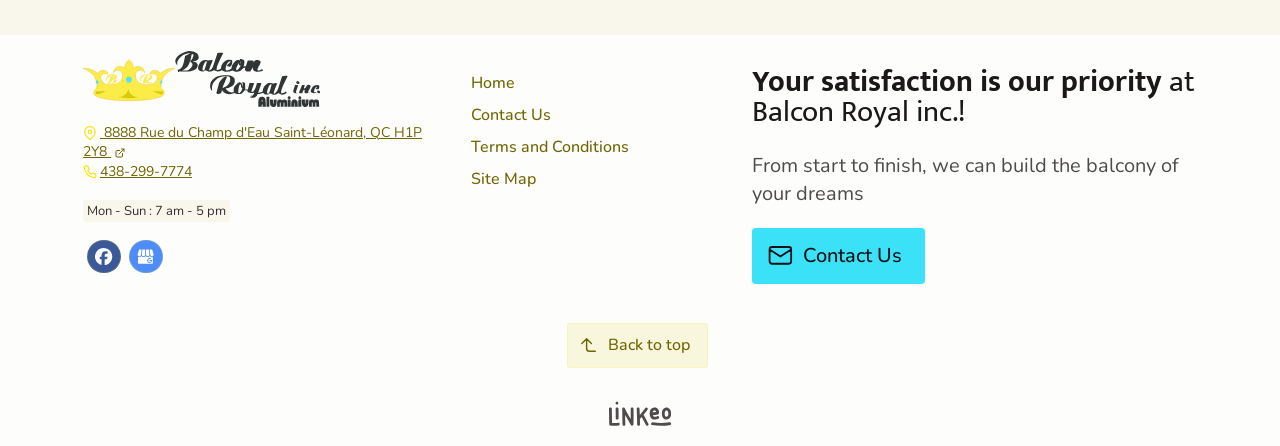Determine the bounding box for the described HTML element: "Site Map". Ensure the coordinates are four float numbers between 0 and 1 in the format [left, top, right, bottom].

[0.368, 0.365, 0.418, 0.437]